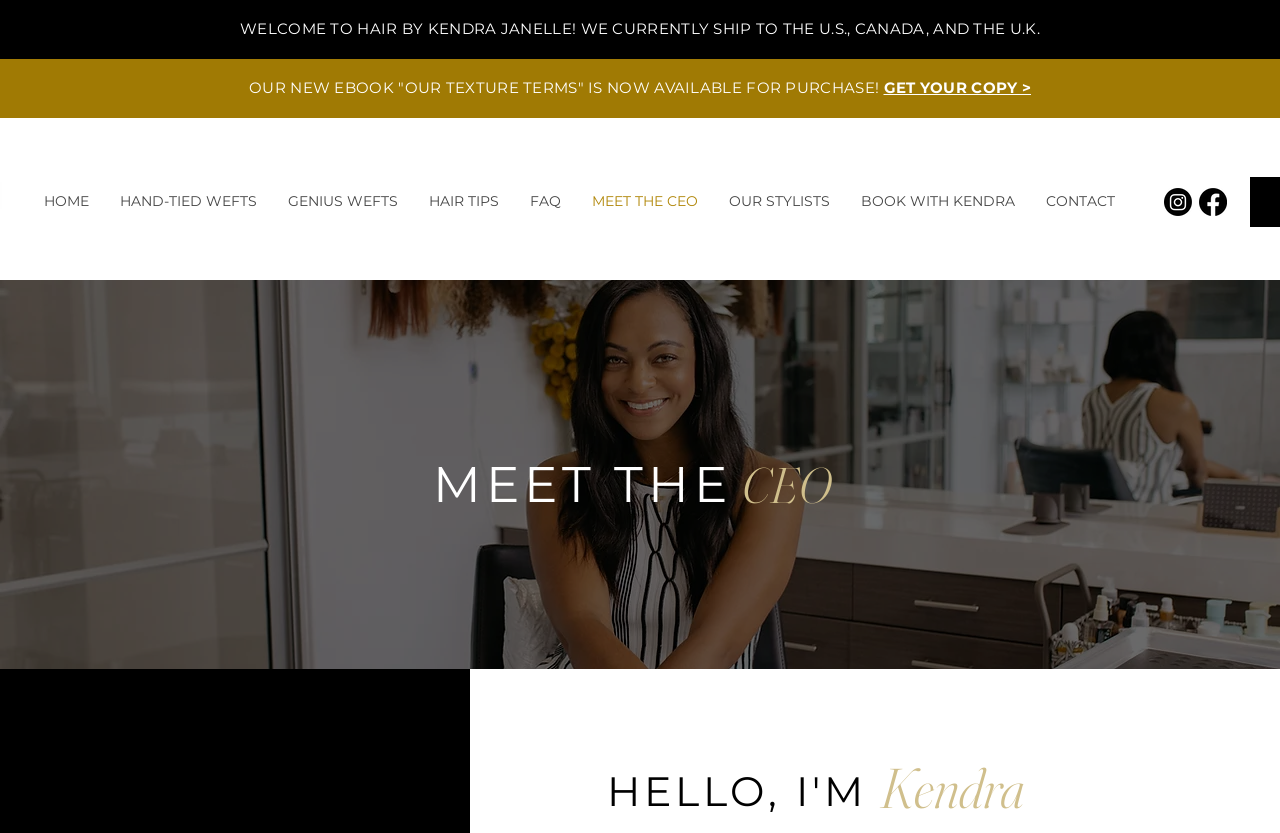Please locate the clickable area by providing the bounding box coordinates to follow this instruction: "Get a copy of the new eBook".

[0.69, 0.094, 0.805, 0.116]